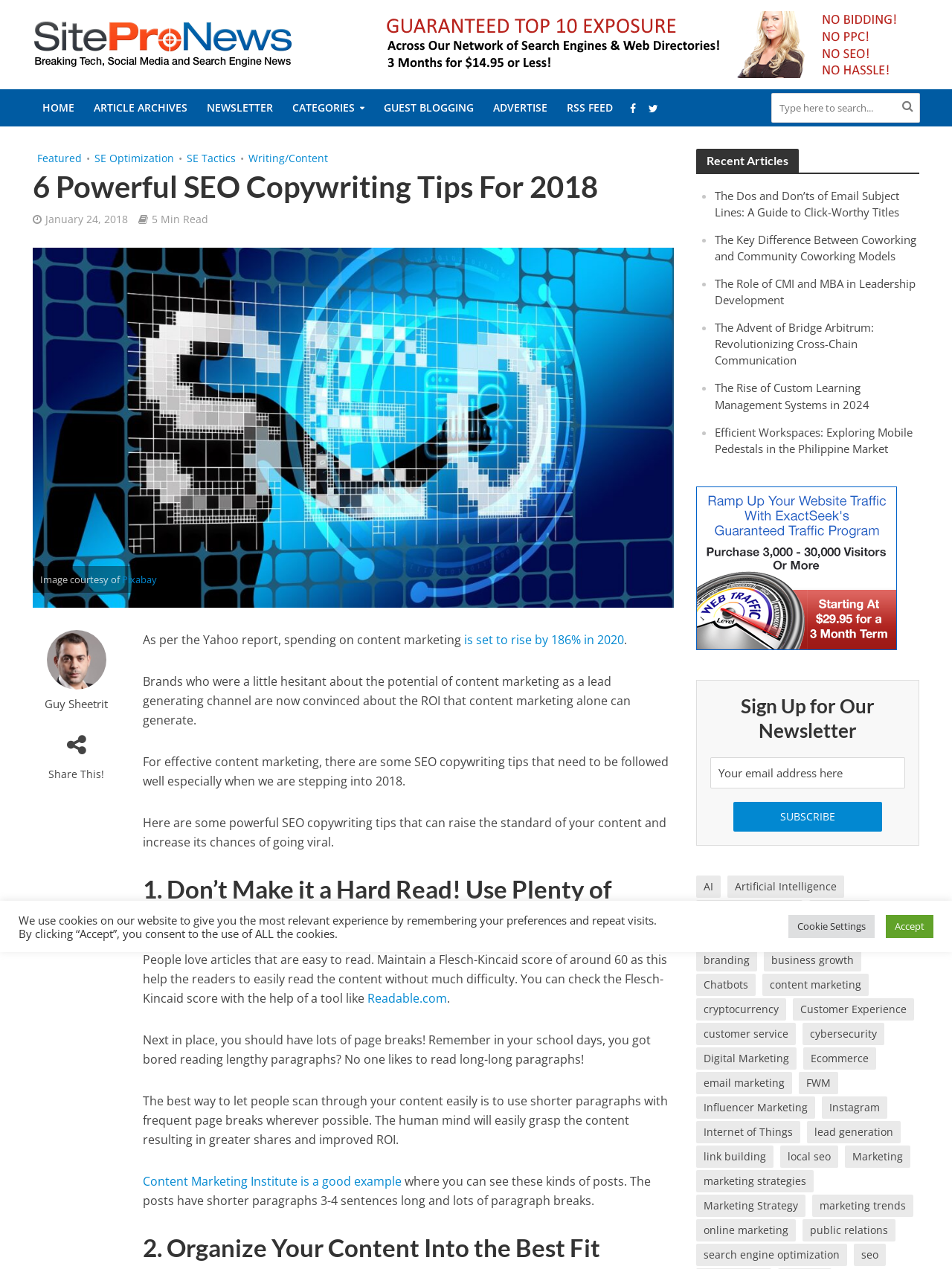Locate the bounding box coordinates of the element that needs to be clicked to carry out the instruction: "Read the article about Guaranteed Top Ten Exposure". The coordinates should be given as four float numbers ranging from 0 to 1, i.e., [left, top, right, bottom].

[0.397, 0.028, 0.966, 0.041]